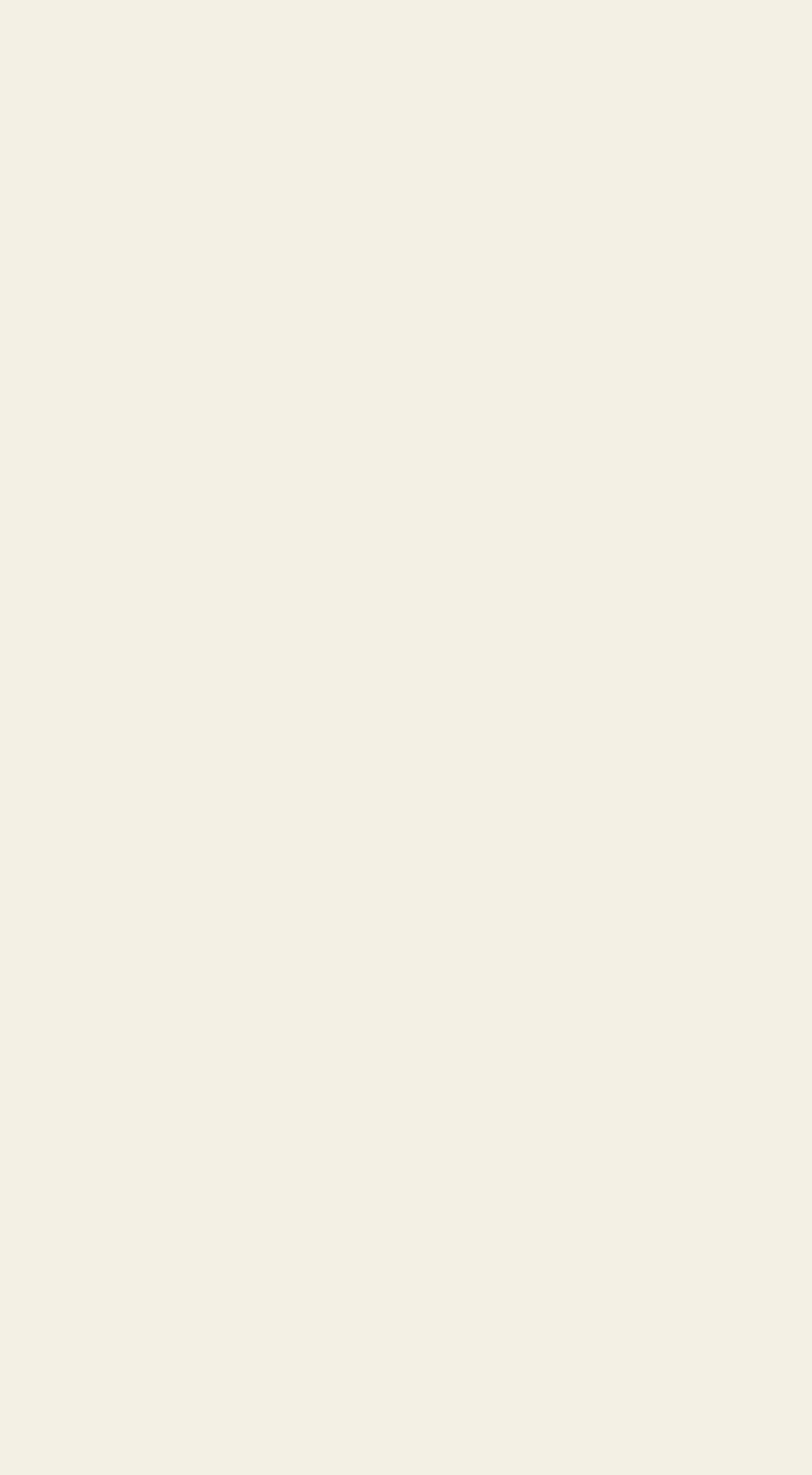Could you determine the bounding box coordinates of the clickable element to complete the instruction: "read article about making Christmas tree smell stronger"? Provide the coordinates as four float numbers between 0 and 1, i.e., [left, top, right, bottom].

None